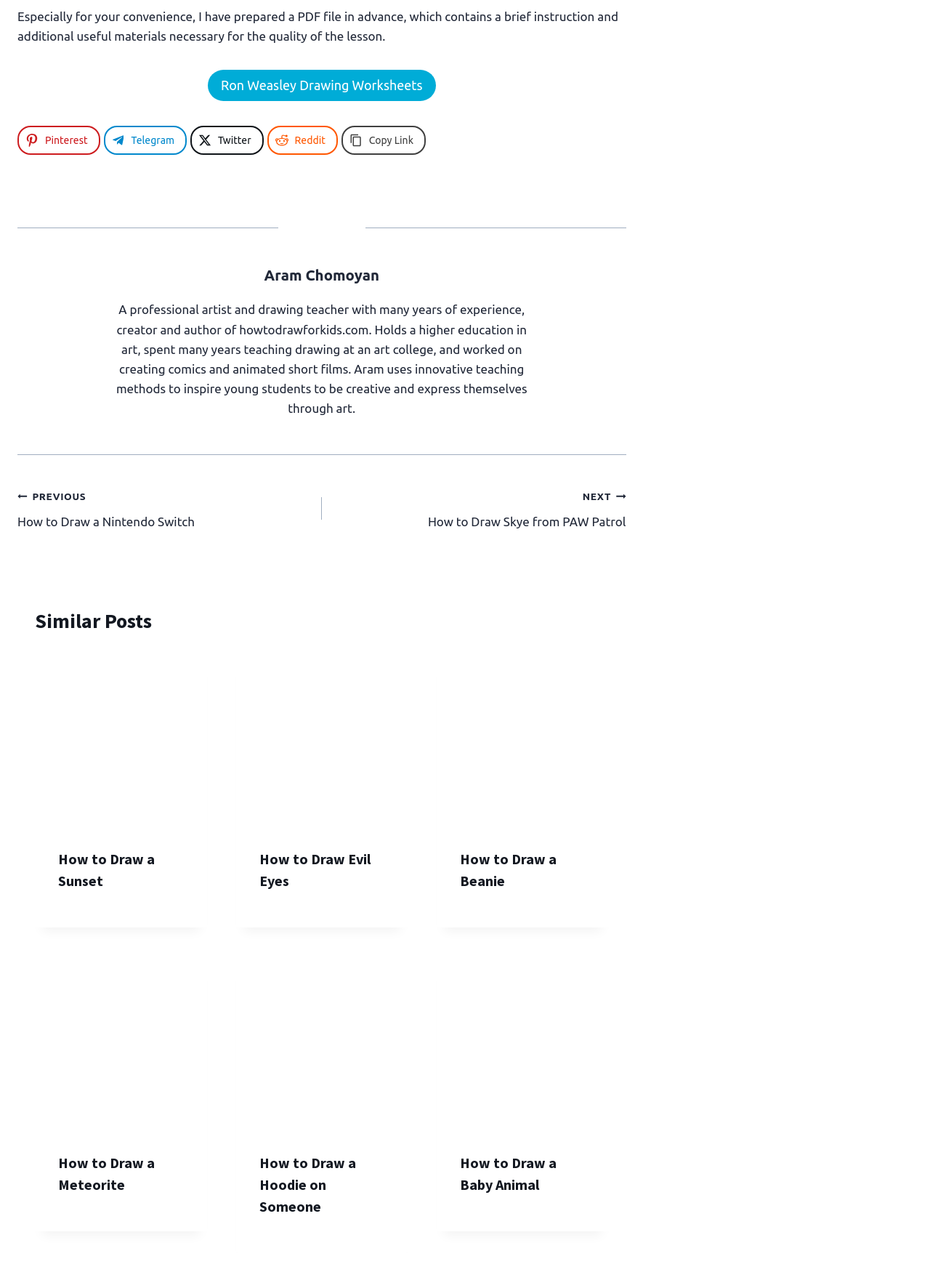Extract the bounding box for the UI element that matches this description: "How to Draw a Sunset".

[0.062, 0.66, 0.166, 0.691]